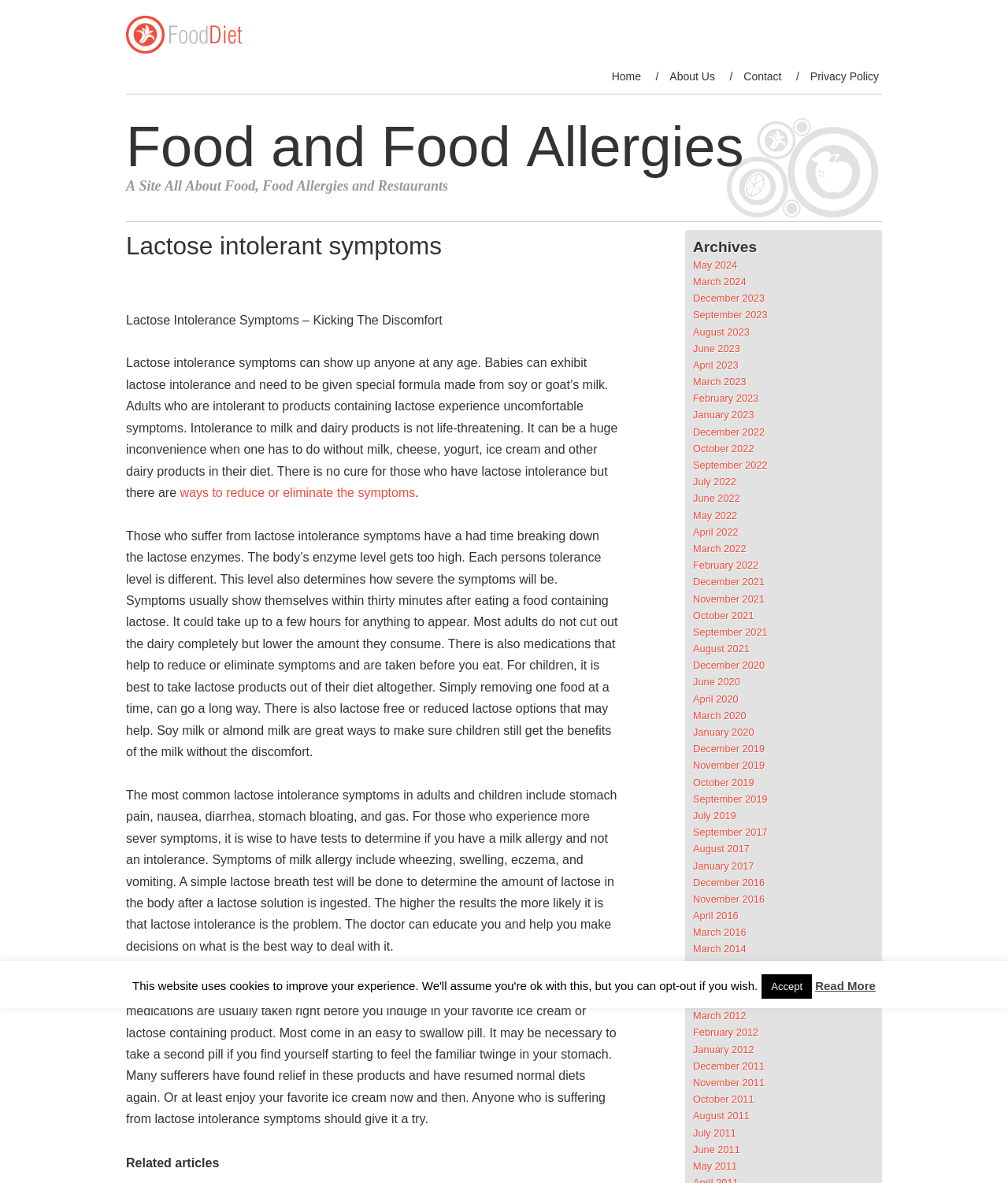Create a detailed description of the webpage's content and layout.

This webpage is about lactose intolerant symptoms. At the top, there is an image related to food and food allergies, followed by a navigation menu with links to "Home", "About Us", "Contact", and "Privacy Policy". Below the navigation menu, there is a header with the title "Lactose intolerant symptoms". 

The main content of the webpage is divided into several sections. The first section provides an introduction to lactose intolerance symptoms, explaining that they can affect anyone at any age and describing the uncomfortable symptoms that people with lactose intolerance may experience. 

The next section discusses the ways to reduce or eliminate lactose intolerance symptoms, including medications and lactose-free or reduced lactose options. 

The webpage also lists the common symptoms of lactose intolerance in adults and children, including stomach pain, nausea, diarrhea, stomach bloating, and gas. Additionally, it explains how to determine if someone has a milk allergy or lactose intolerance through a lactose breath test.

Furthermore, the webpage mentions over-the-counter medications that can help reduce lactose problems in adults and describes how they work.

At the bottom of the webpage, there is a section titled "Related articles" and another section titled "Archives", which contains links to various months and years, likely leading to archived articles or blog posts.